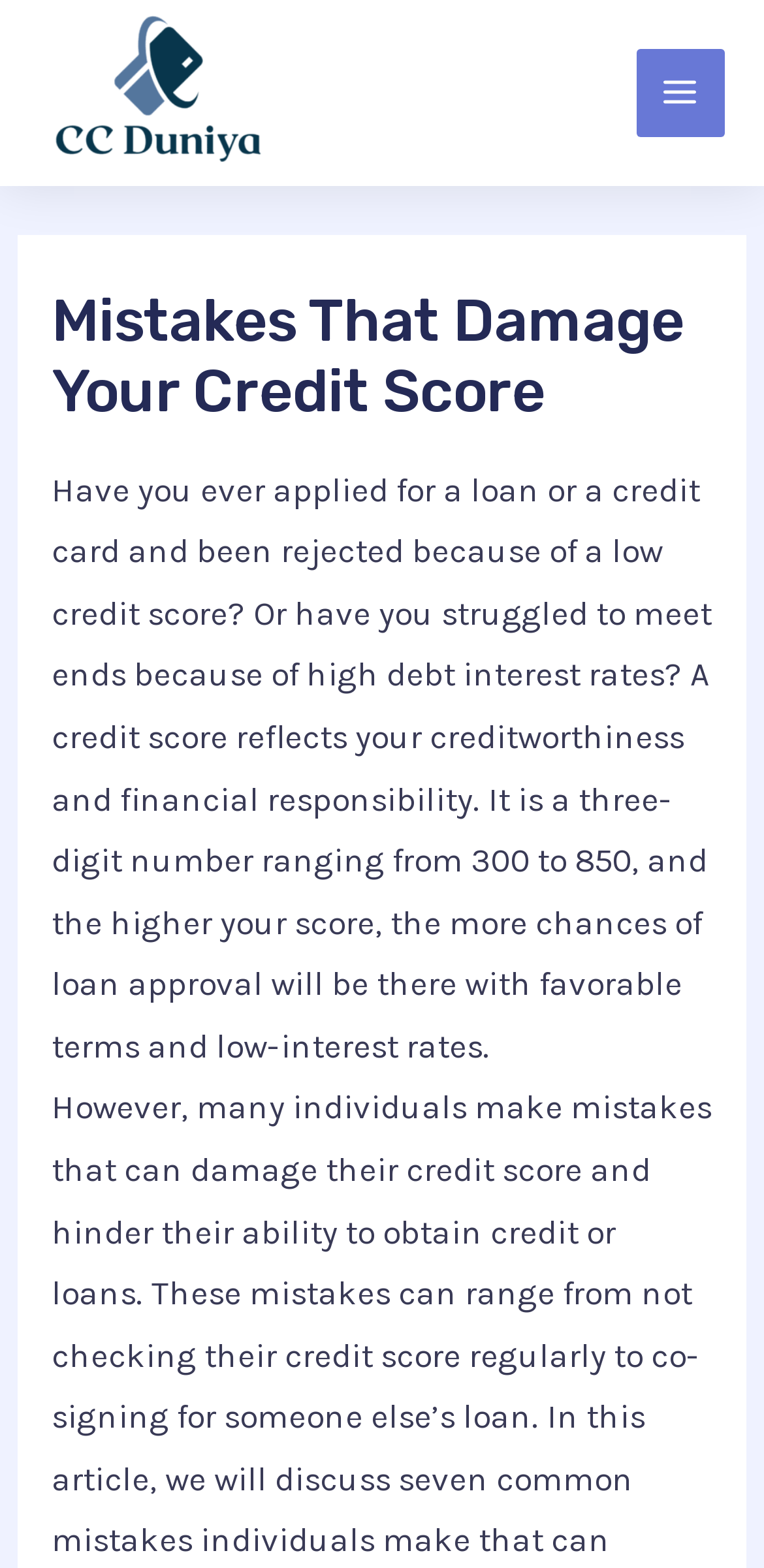Carefully examine the image and provide an in-depth answer to the question: What is the relationship between credit score and loan approval?

According to the webpage, the higher the credit score, the more chances of loan approval will be there with favorable terms and low-interest rates.